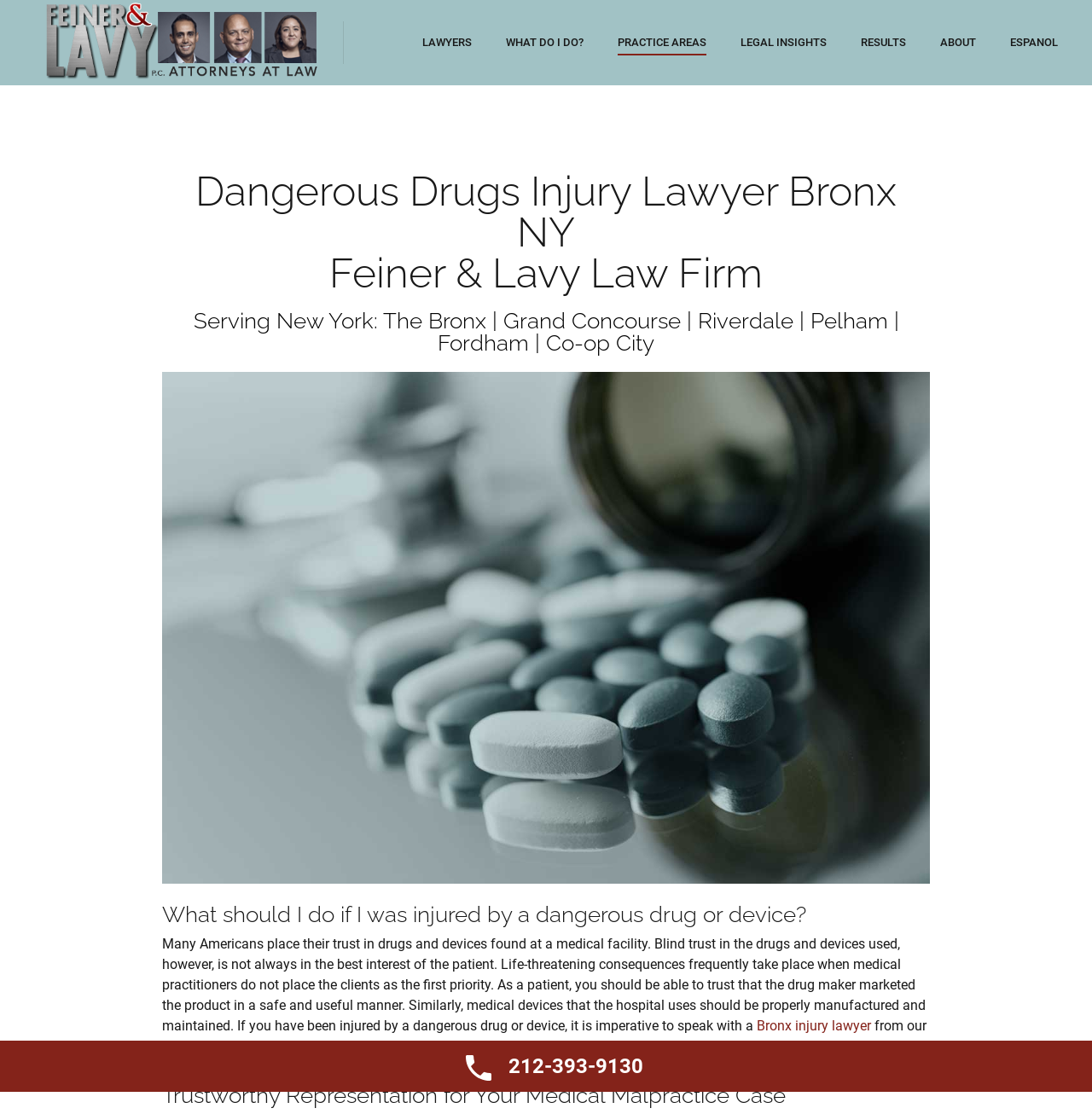Reply to the question with a single word or phrase:
What is the phone number of the law firm?

212-393-9130